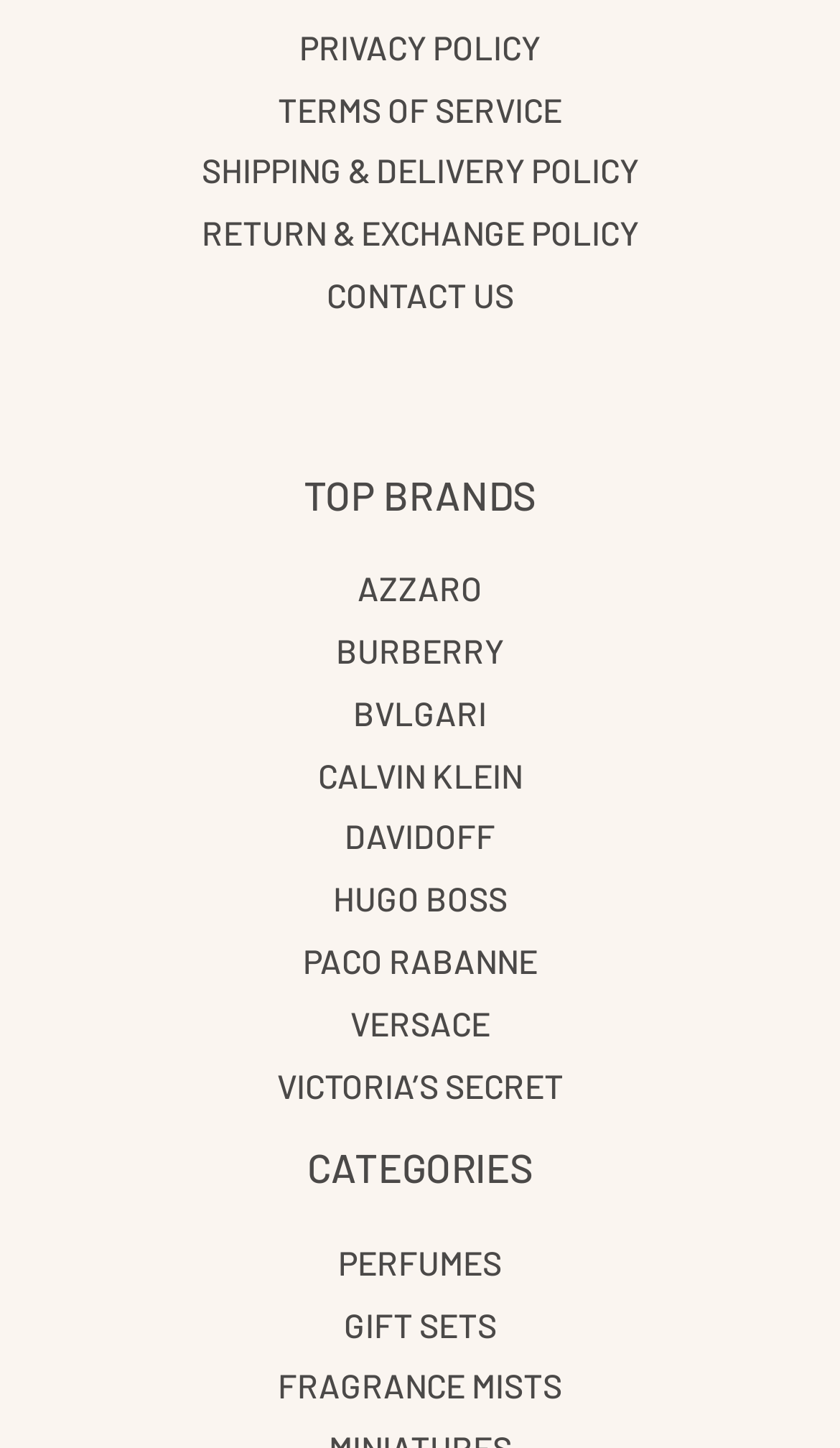Specify the bounding box coordinates of the element's area that should be clicked to execute the given instruction: "contact us". The coordinates should be four float numbers between 0 and 1, i.e., [left, top, right, bottom].

[0.388, 0.189, 0.612, 0.217]